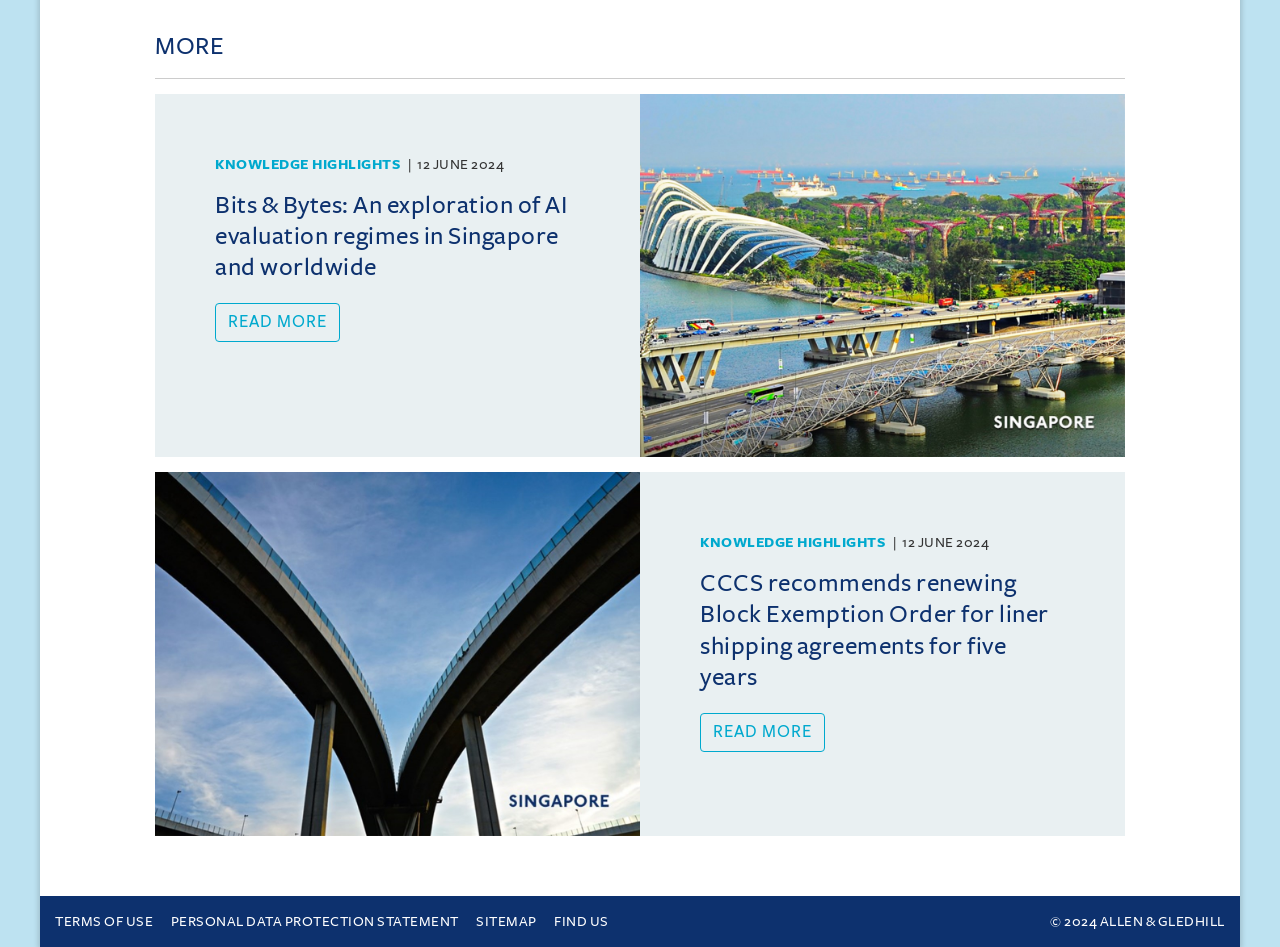Could you please study the image and provide a detailed answer to the question:
How many 'KNOWLEDGE HIGHLIGHTS' links are on the page?

I counted the number of 'KNOWLEDGE HIGHLIGHTS' links by looking at the link elements with the same text content, and found two of them.